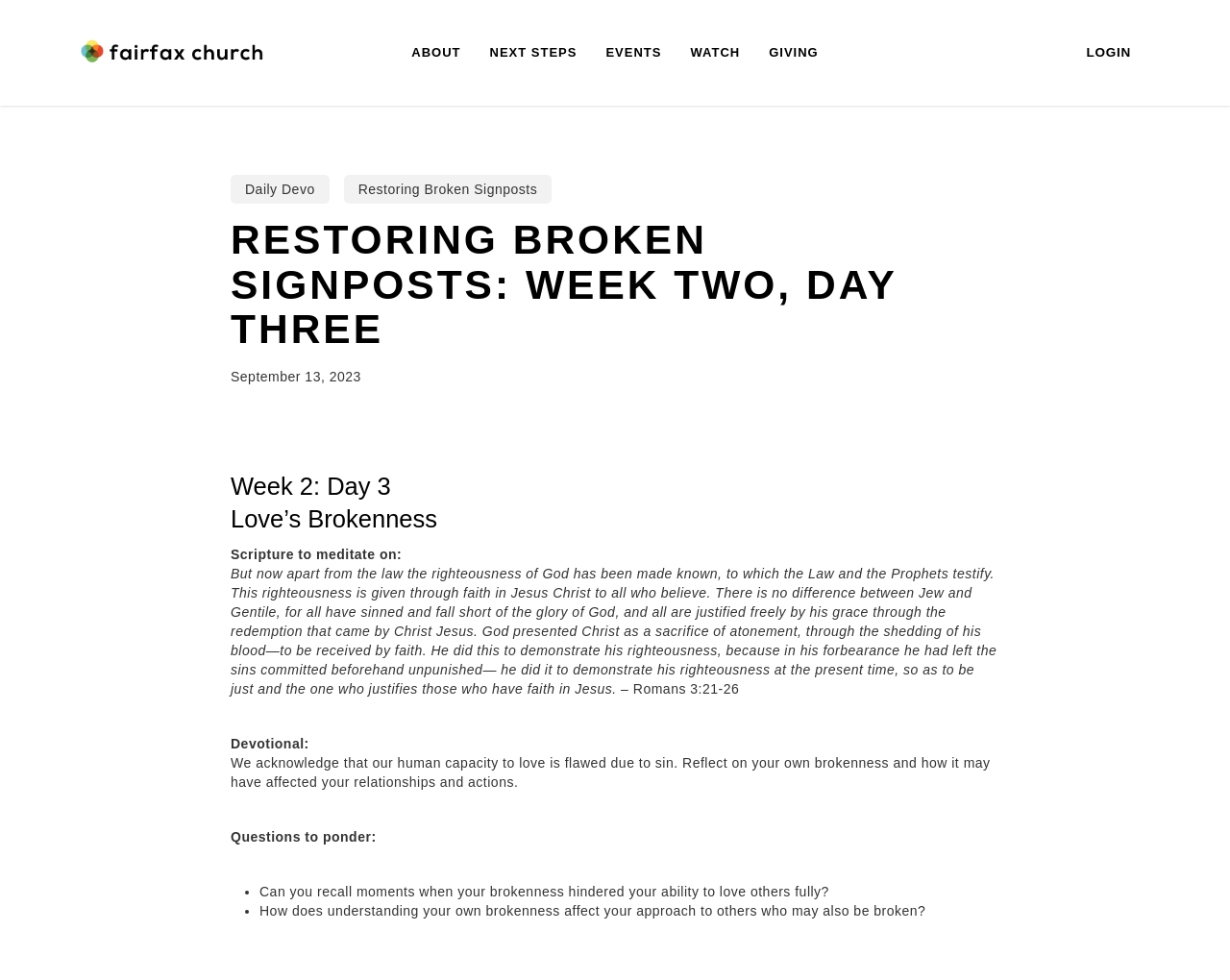Generate a comprehensive description of the webpage.

The webpage is about a daily devotional from Fairfax Church, specifically for Week Two, Day Three of the "Restoring Broken Signposts" series. At the top left, there is a link to "Fairfax Church" accompanied by an image of the church's logo. 

Below the logo, there are five main navigation links: "ABOUT", "NEXT STEPS", "EVENTS", "WATCH", and "GIVING", which are evenly spaced and aligned horizontally across the top of the page.

On the right side of the page, there is a "LOGIN" button. Below the navigation links, there are two more links: "Daily Devo" and "Restoring Broken Signposts", which are positioned side by side.

The main content of the page is divided into sections. The first section has a heading "RESTORING BROKEN SIGNPOSTS: WEEK TWO, DAY THREE" followed by the date "September 13, 2023". 

The next section has a heading "Week 2: Day 3 Love’s Brokenness" and provides a scripture to meditate on, which is a passage from Romans 3:21-26. 

Below the scripture, there is a devotional section that reflects on the human capacity to love being flawed due to sin, and provides questions to ponder, including "Can you recall moments when your brokenness hindered your ability to love others fully?" and "How does understanding your own brokenness affect your approach to others who may also be broken?"